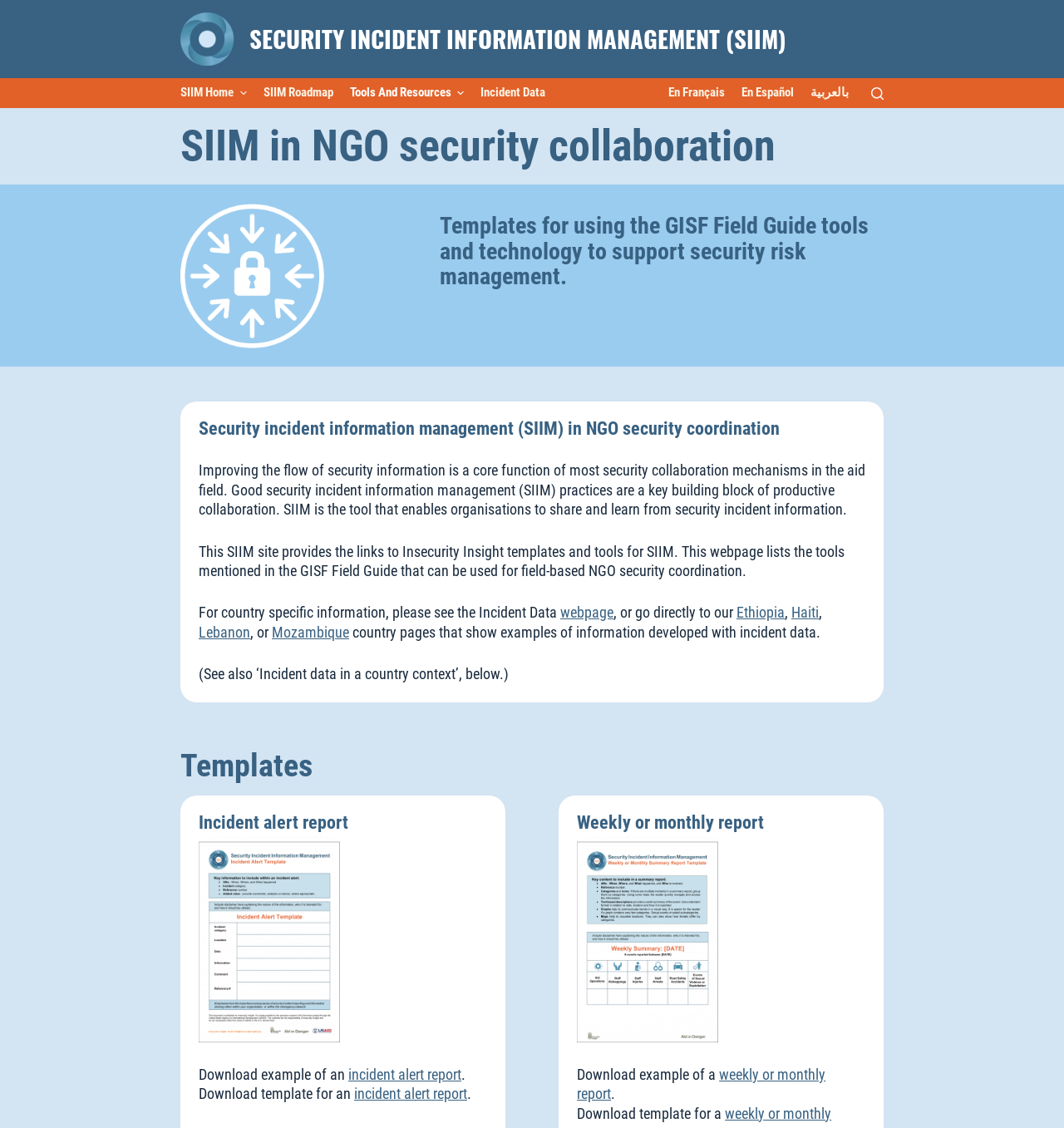Extract the primary heading text from the webpage.

SIIM in NGO security collaboration